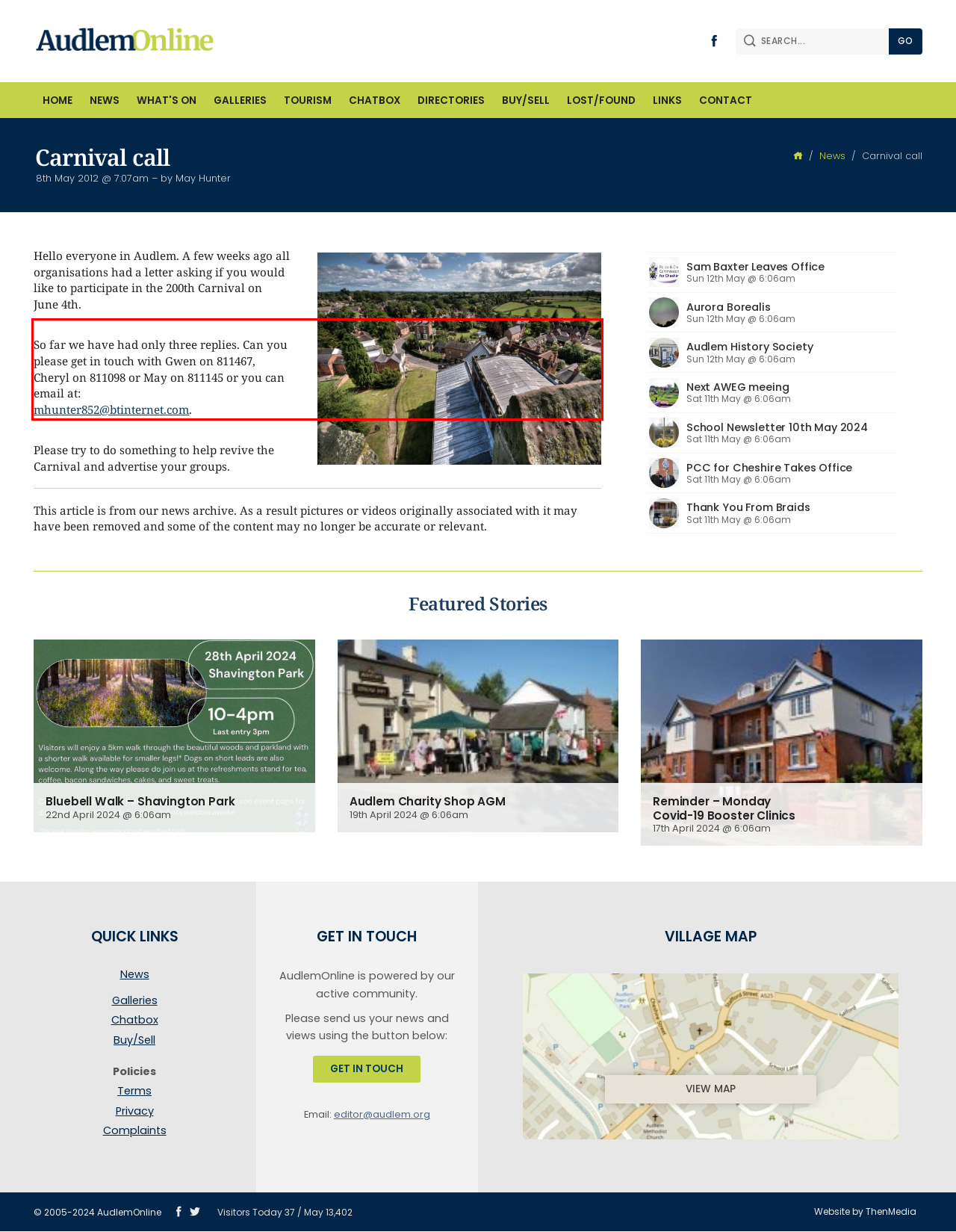Please analyze the provided webpage screenshot and perform OCR to extract the text content from the red rectangle bounding box.

So far we have had only three replies. Can you please get in touch with Gwen on 811467, Cheryl on 811098 or May on 811145 or you can email at: mhunter852@btinternet.com.